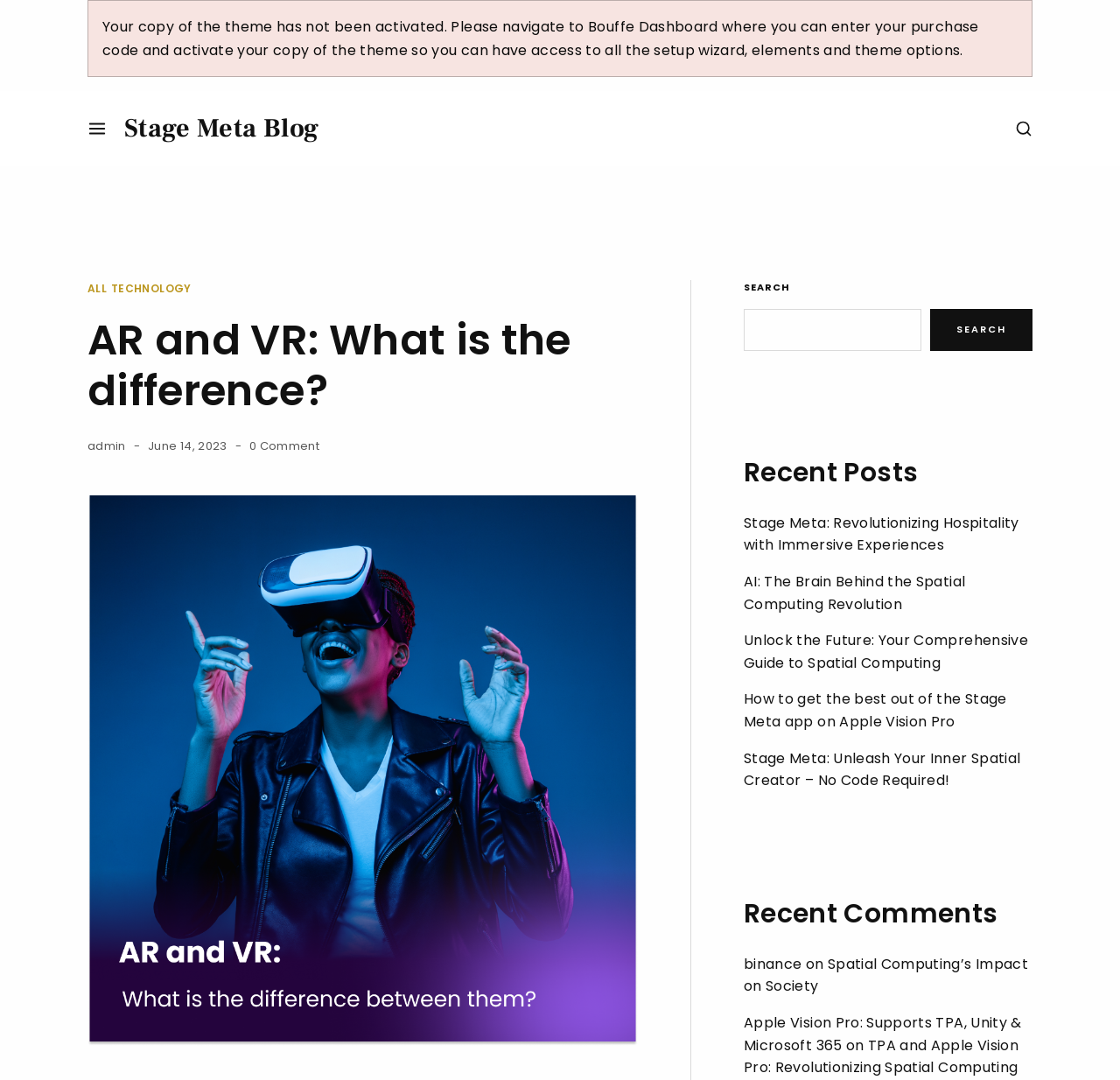Locate the bounding box coordinates of the element to click to perform the following action: 'Click on the link 'ALL''. The coordinates should be given as four float values between 0 and 1, in the form of [left, top, right, bottom].

[0.078, 0.259, 0.095, 0.275]